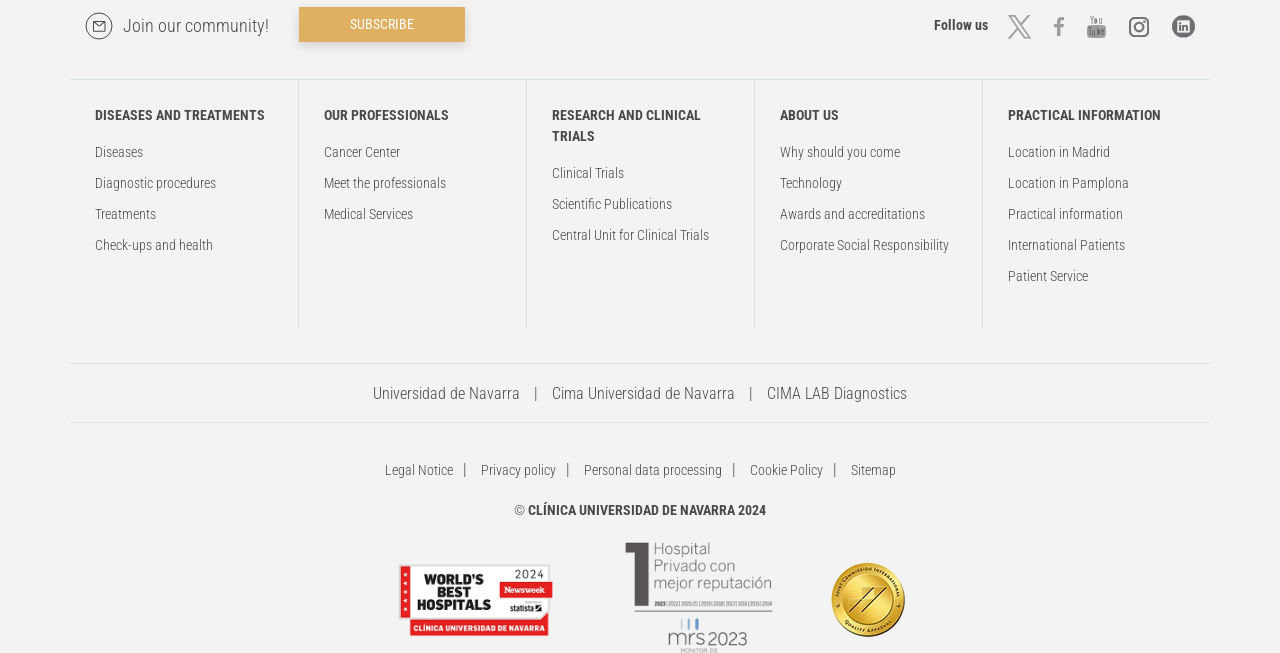Based on the image, please respond to the question with as much detail as possible:
What are the main categories of information on the webpage?

The main categories of information are listed as links on the left side of the webpage, including 'Diseases and treatments', 'Our professionals', 'Research and clinical trials', 'About us', and 'Practical information', each with sub-links to more specific topics.